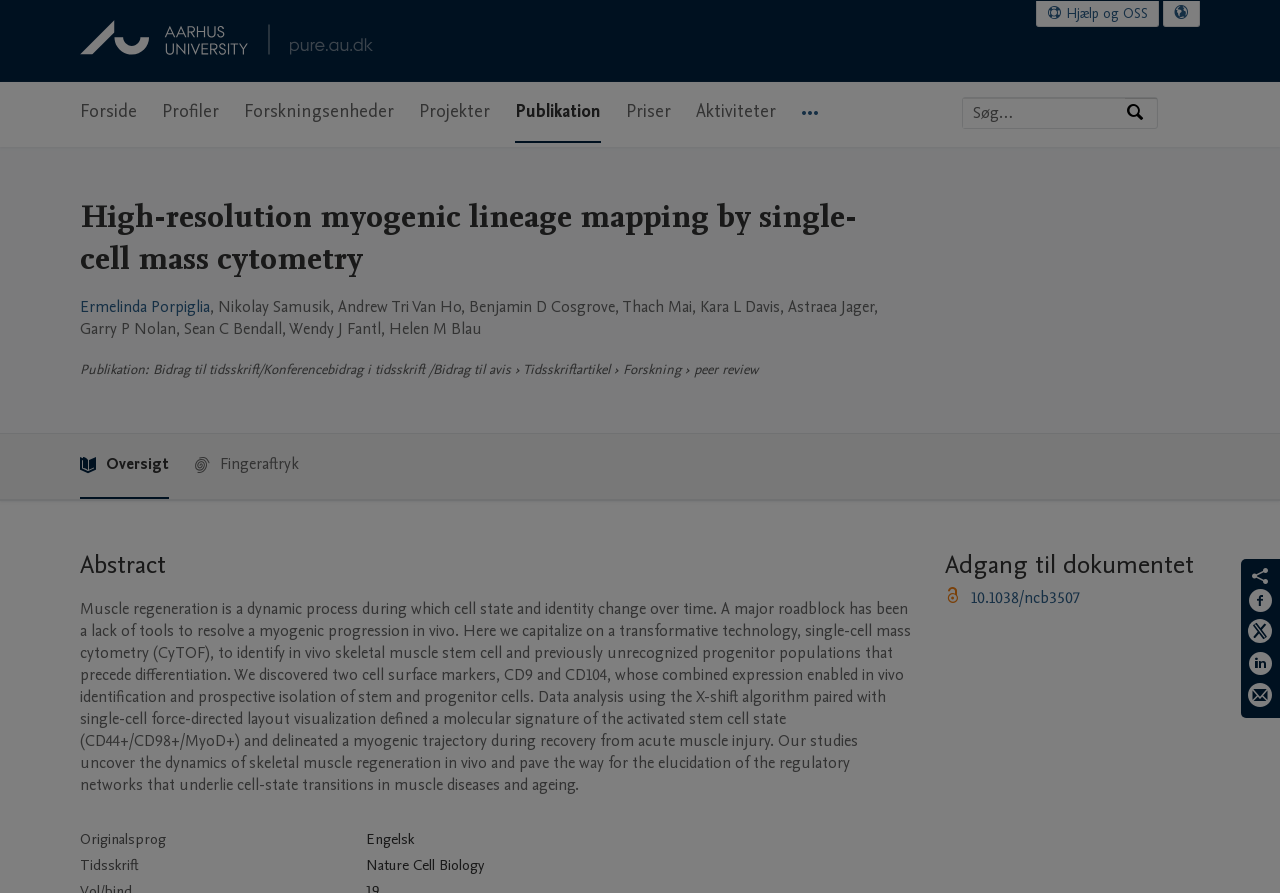Identify the bounding box coordinates of the area you need to click to perform the following instruction: "Read the publication abstract".

[0.062, 0.669, 0.712, 0.891]